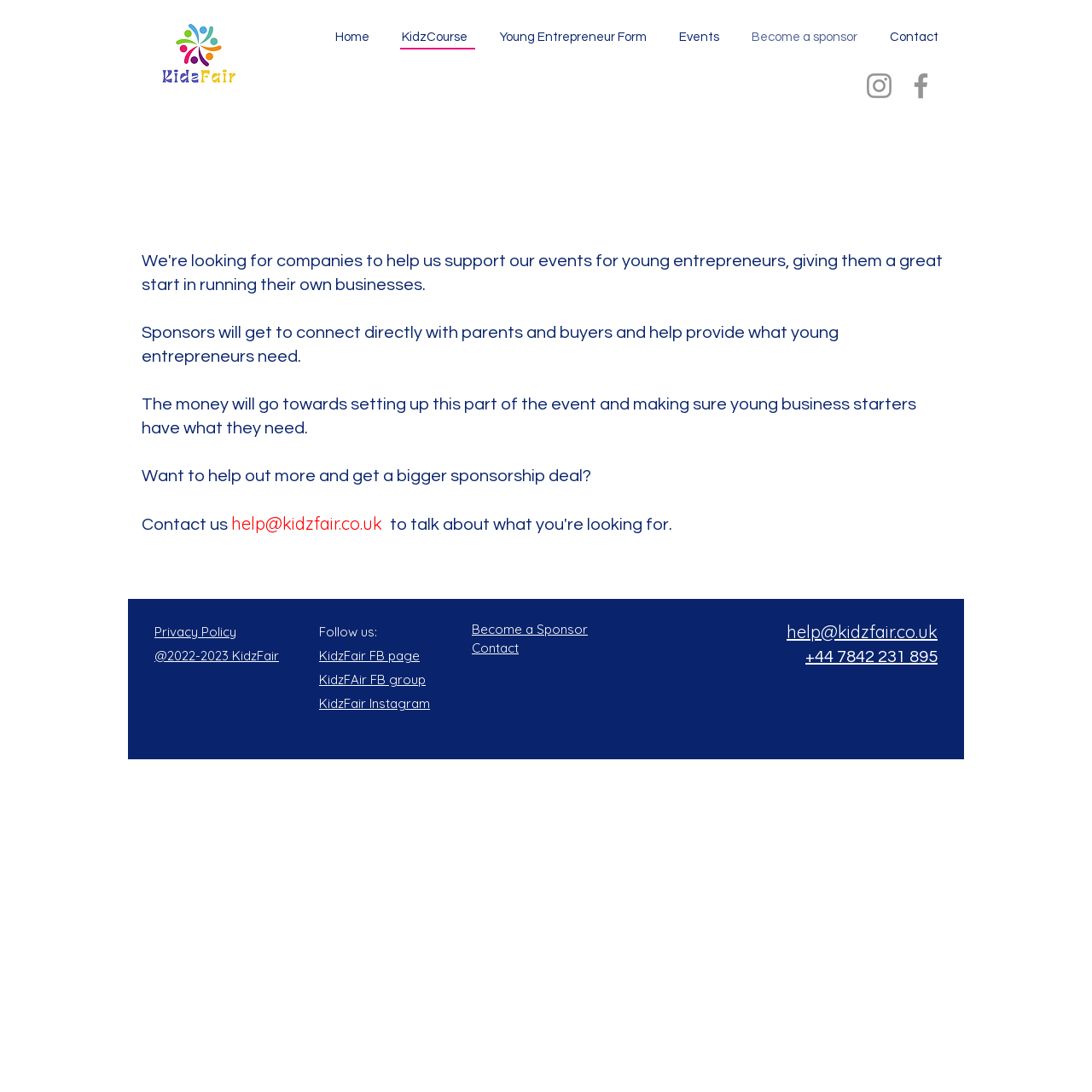Using the image as a reference, answer the following question in as much detail as possible:
What is the location of the event?

I found this answer by looking at the contact information section at the bottom of the webpage, which provides an address 'Bishops Stortford' as the location of the event.